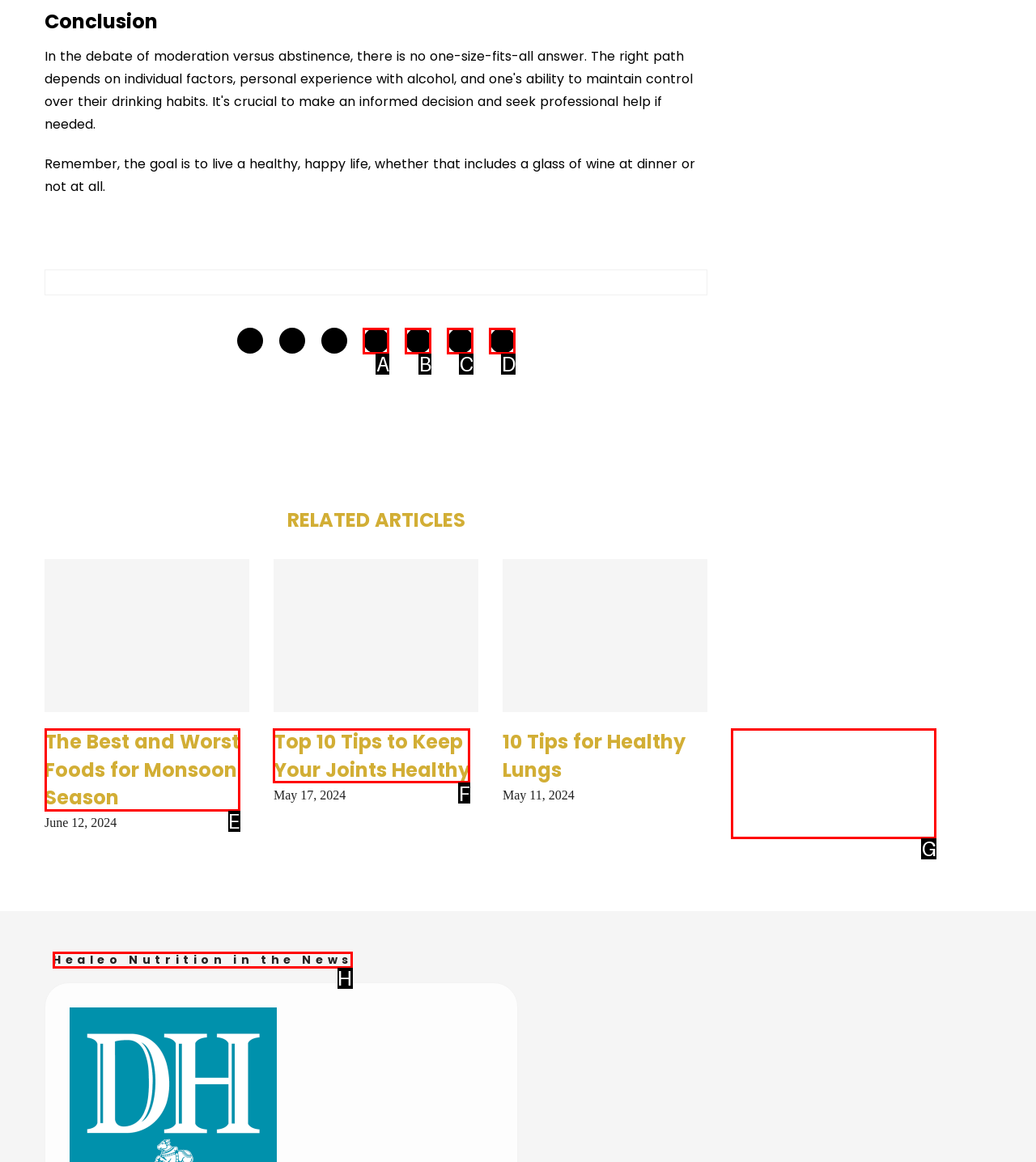Tell me which one HTML element I should click to complete the following task: go to the page 'Healeo Nutrition in the News' Answer with the option's letter from the given choices directly.

H